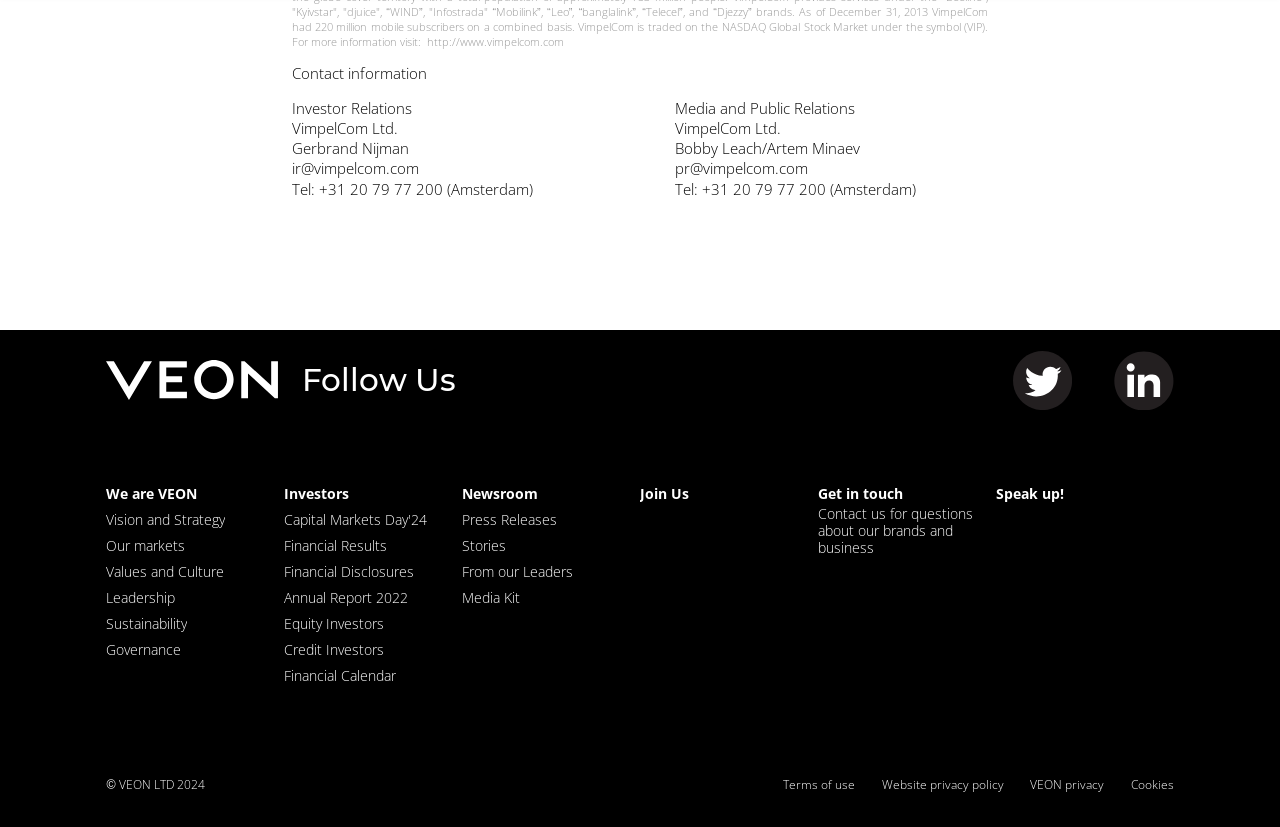Please mark the clickable region by giving the bounding box coordinates needed to complete this instruction: "Follow us on Twitter".

[0.791, 0.424, 0.838, 0.496]